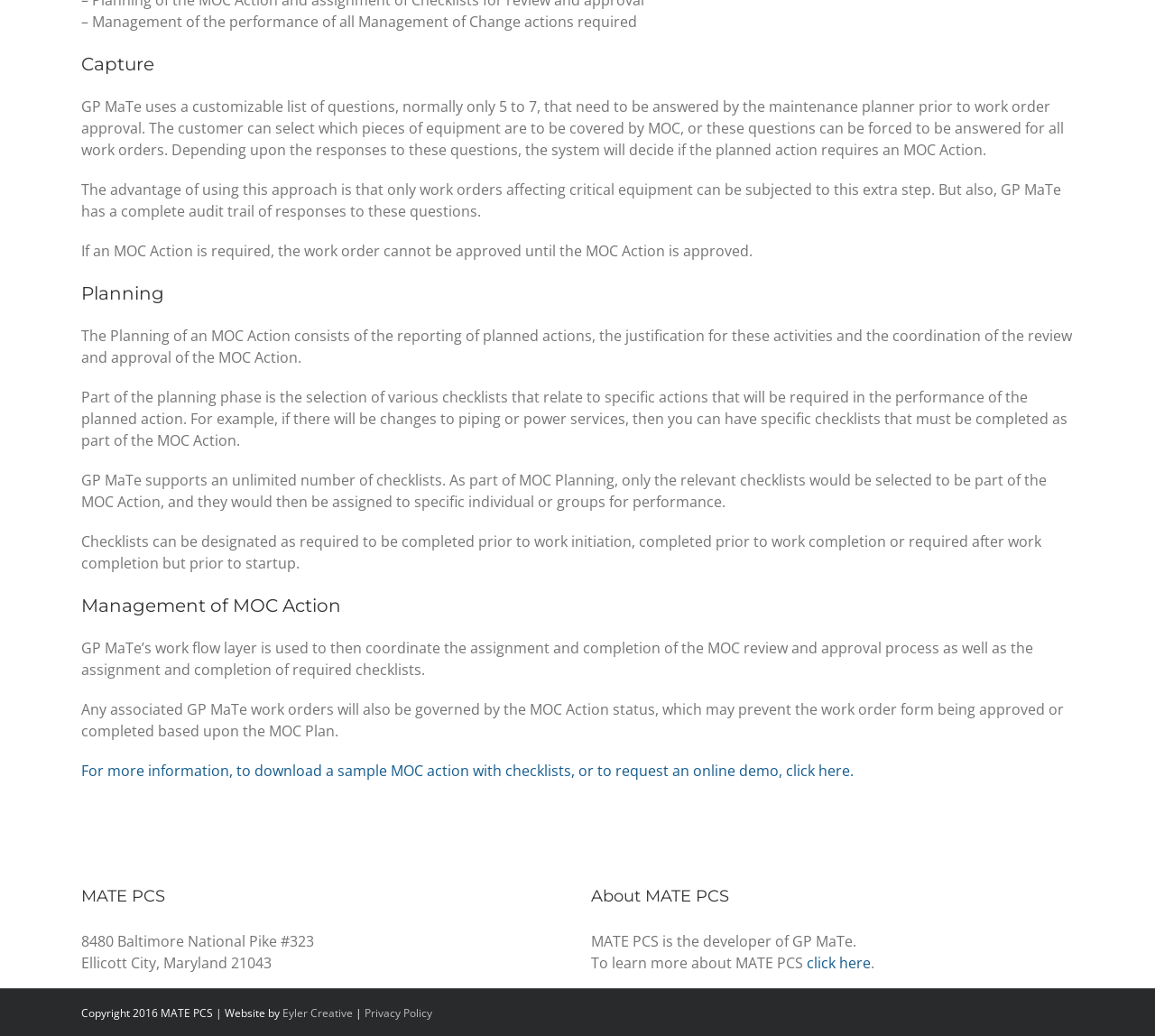Identify the bounding box coordinates for the UI element described as follows: Go to Top. Use the format (top-left x, top-left y, bottom-right x, bottom-right y) and ensure all values are floating point numbers between 0 and 1.

[0.904, 0.527, 0.941, 0.557]